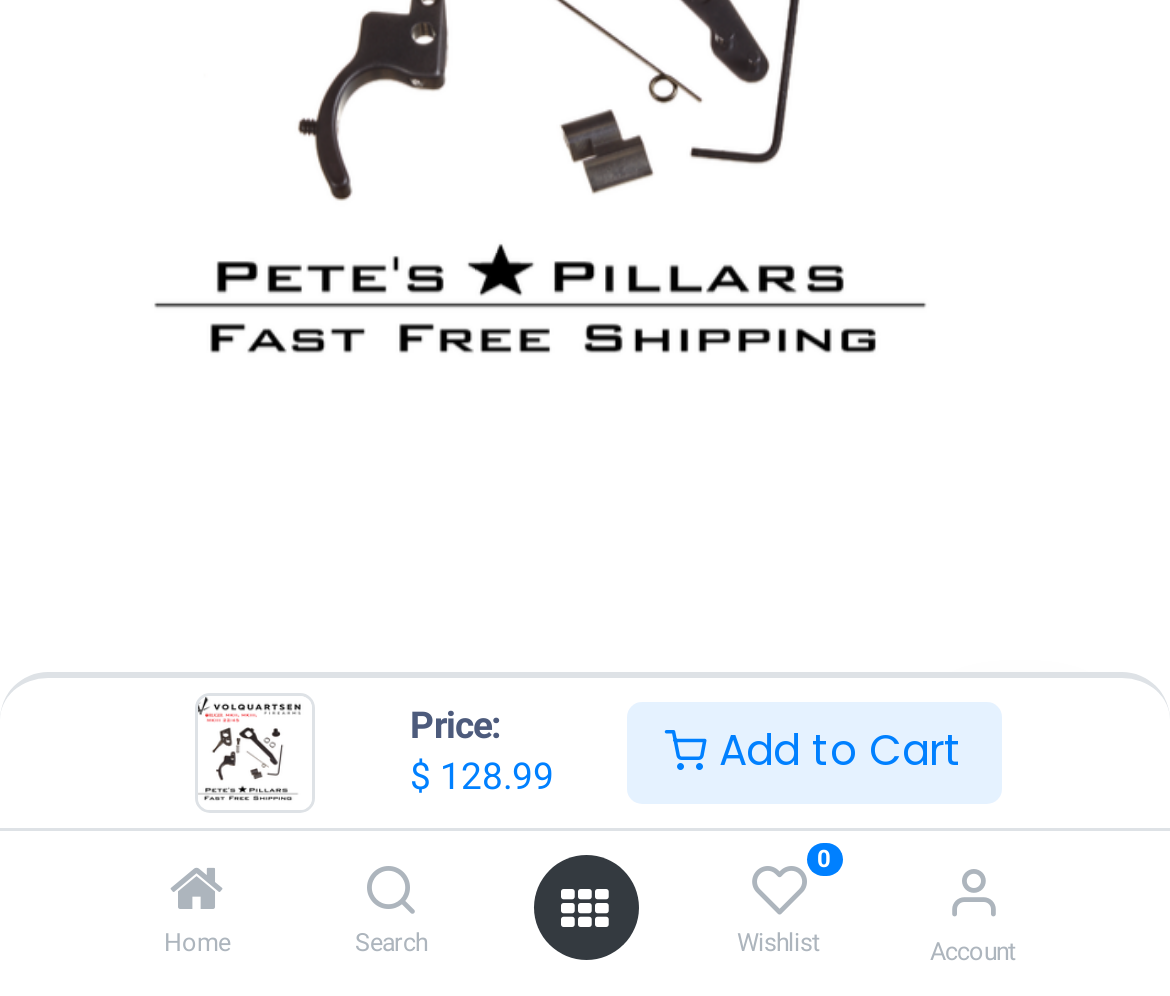Provide the bounding box coordinates for the UI element that is described as: "title="Instagram"".

None